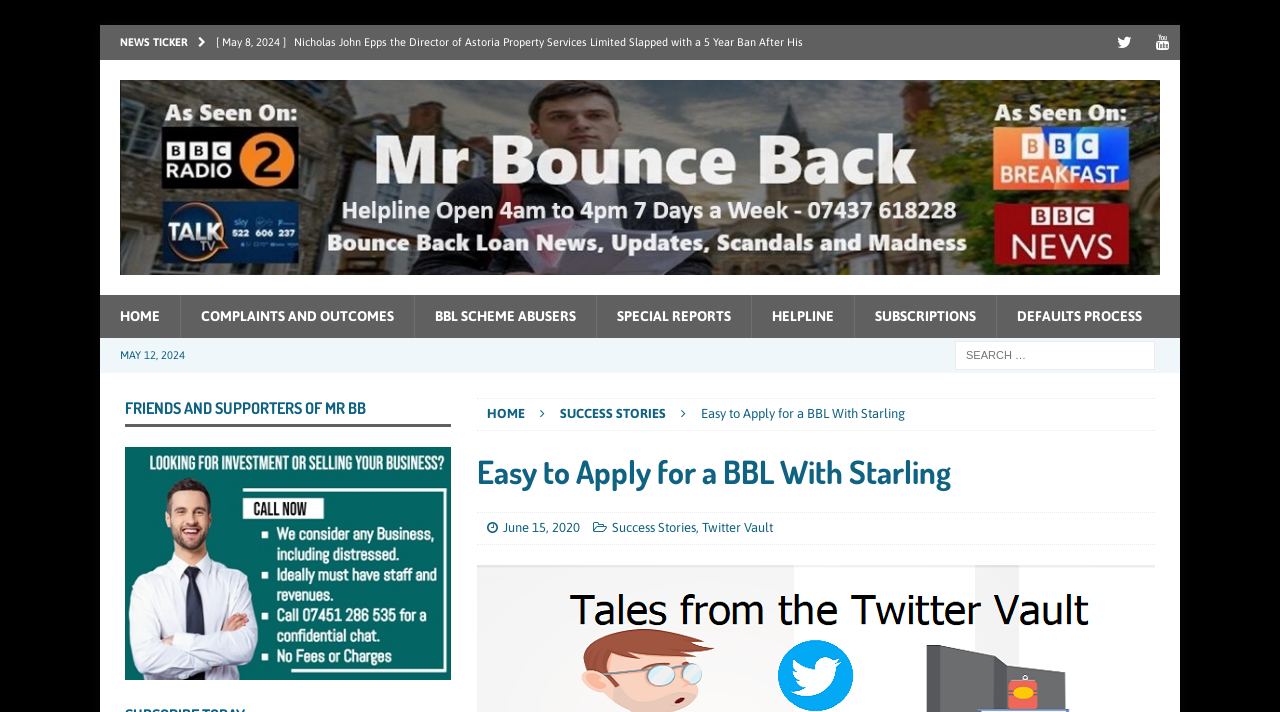How many main navigation links are present on this webpage?
Provide a detailed and extensive answer to the question.

I counted the main navigation links on the webpage and found nine links, including 'HOME', 'COMPLAINTS AND OUTCOMES', 'BBL SCHEME ABUSERS', and others, all located at the top-center of the webpage.